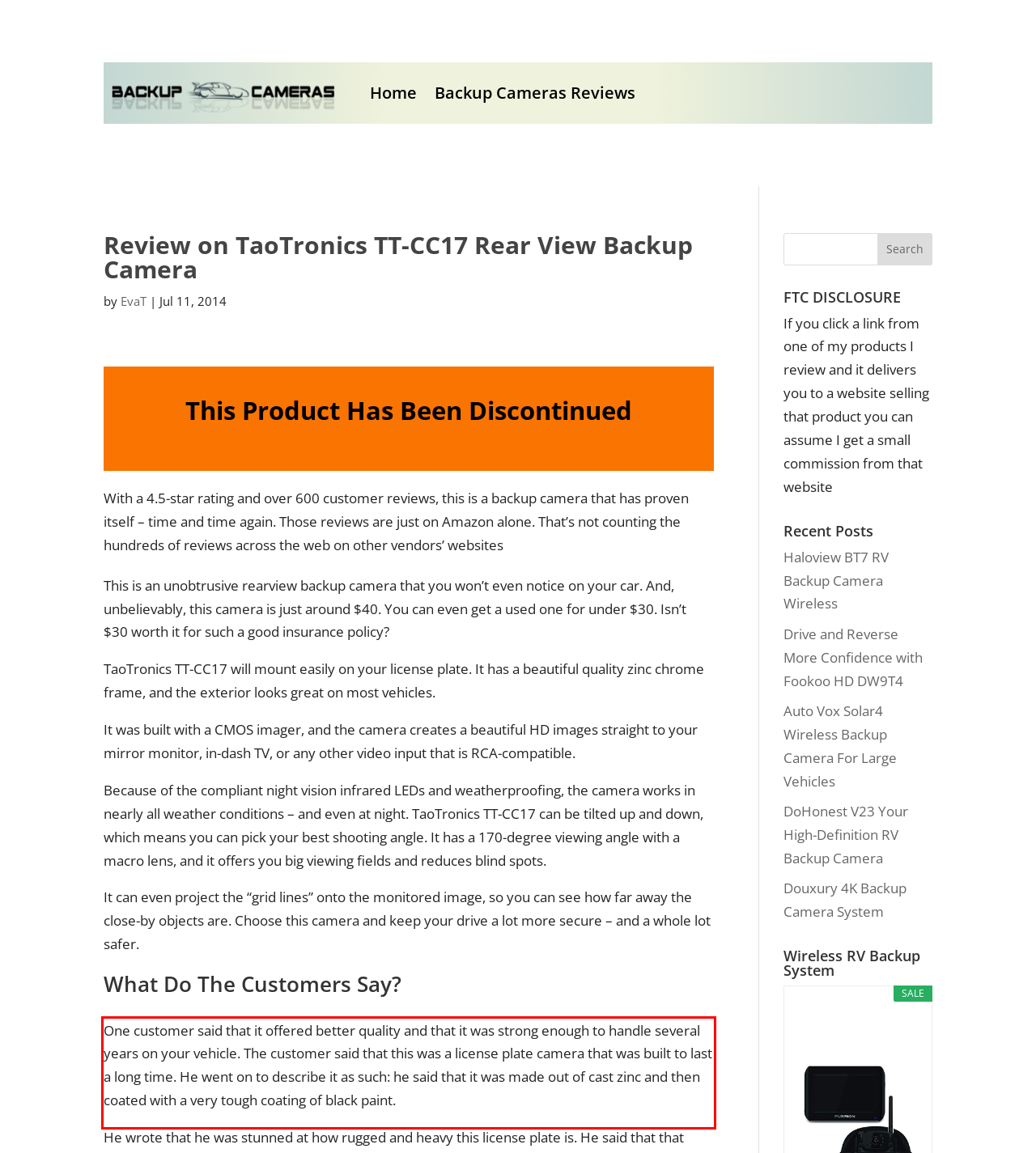Please identify the text within the red rectangular bounding box in the provided webpage screenshot.

One customer said that it offered better quality and that it was strong enough to handle several years on your vehicle. The customer said that this was a license plate camera that was built to last a long time. He went on to describe it as such: he said that it was made out of cast zinc and then coated with a very tough coating of black paint.